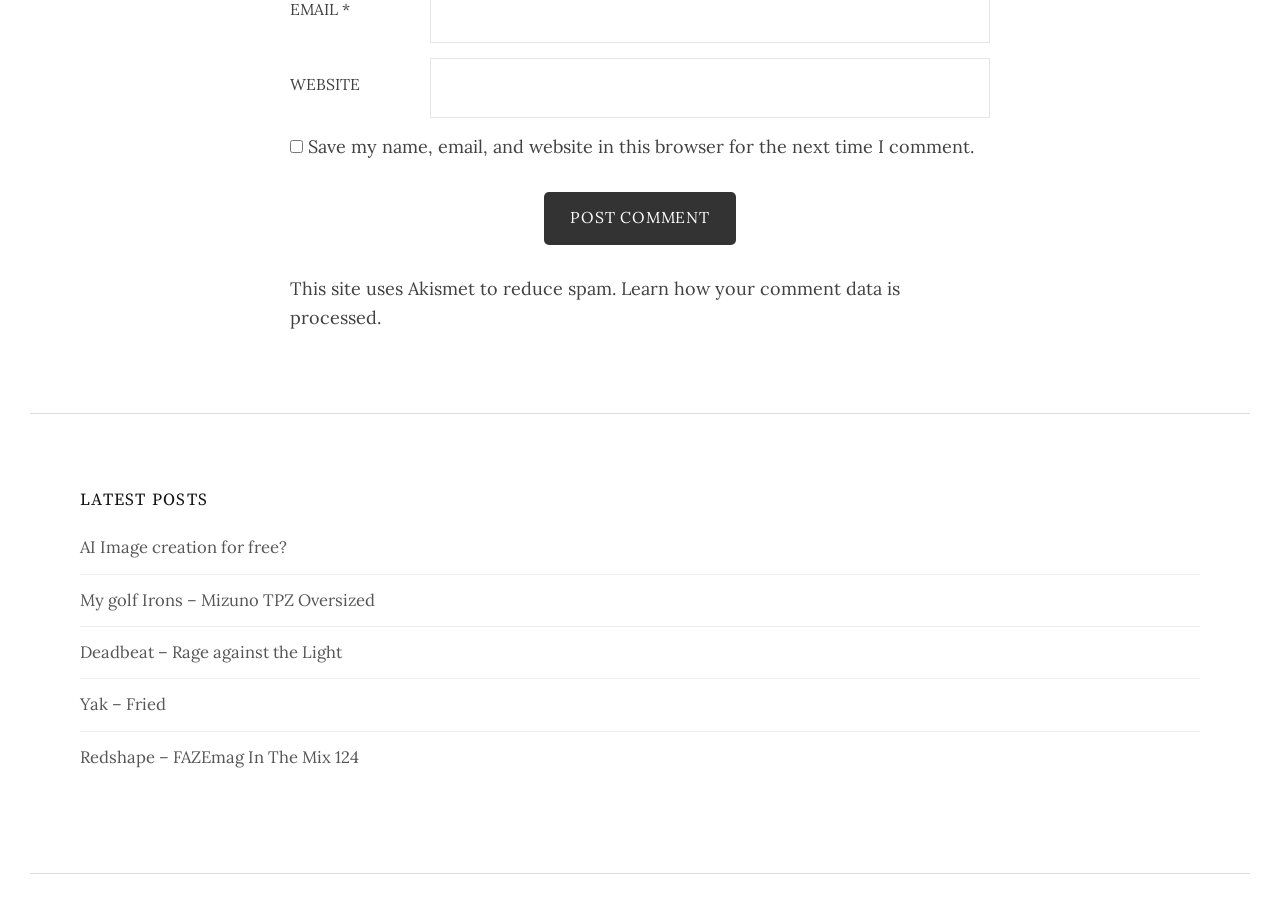Please specify the bounding box coordinates of the element that should be clicked to execute the given instruction: 'Post a comment'. Ensure the coordinates are four float numbers between 0 and 1, expressed as [left, top, right, bottom].

[0.425, 0.212, 0.575, 0.271]